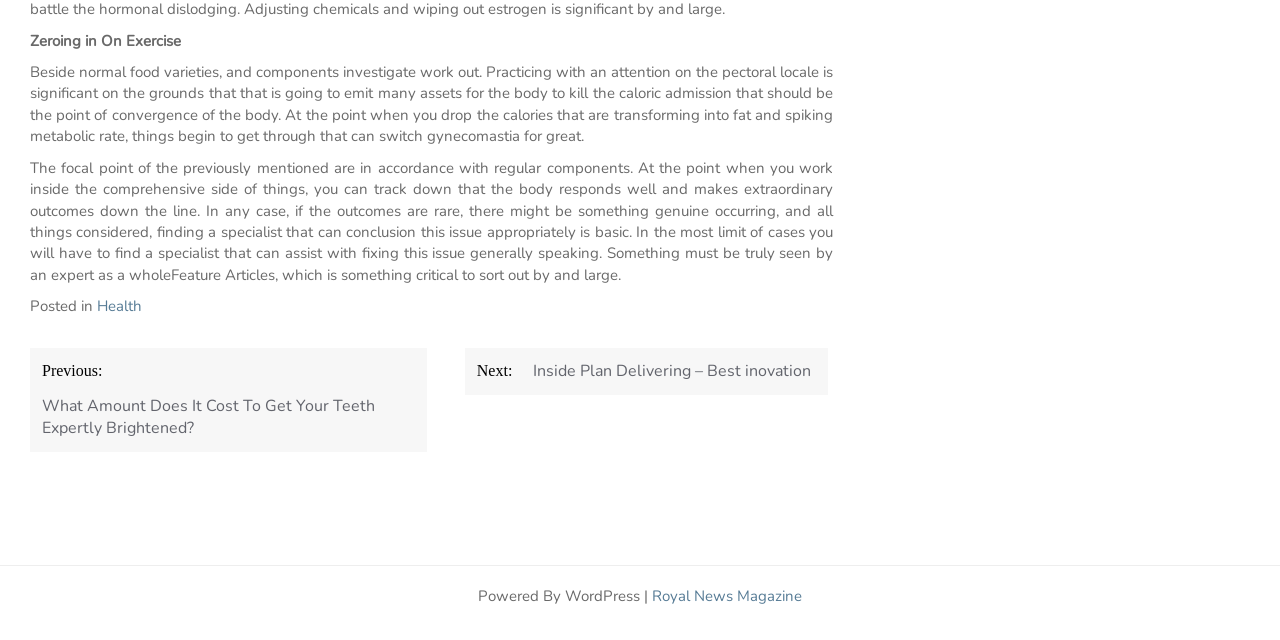Determine the bounding box of the UI element mentioned here: "name="s" placeholder="Search..."". The coordinates must be in the format [left, top, right, bottom] with values ranging from 0 to 1.

None